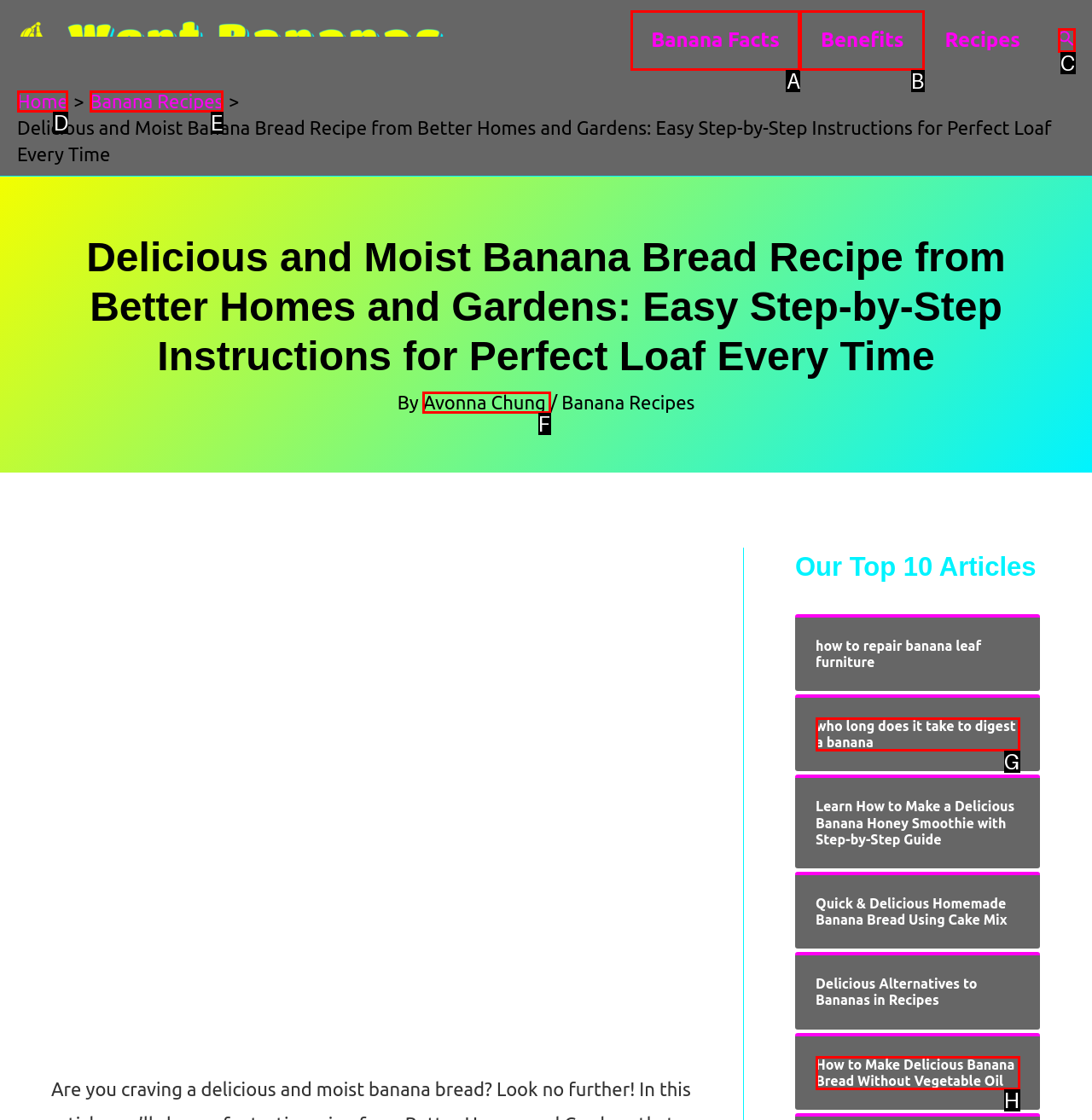Tell me which one HTML element I should click to complete this task: Learn more about the Lebanese Schools Relief Project Answer with the option's letter from the given choices directly.

None